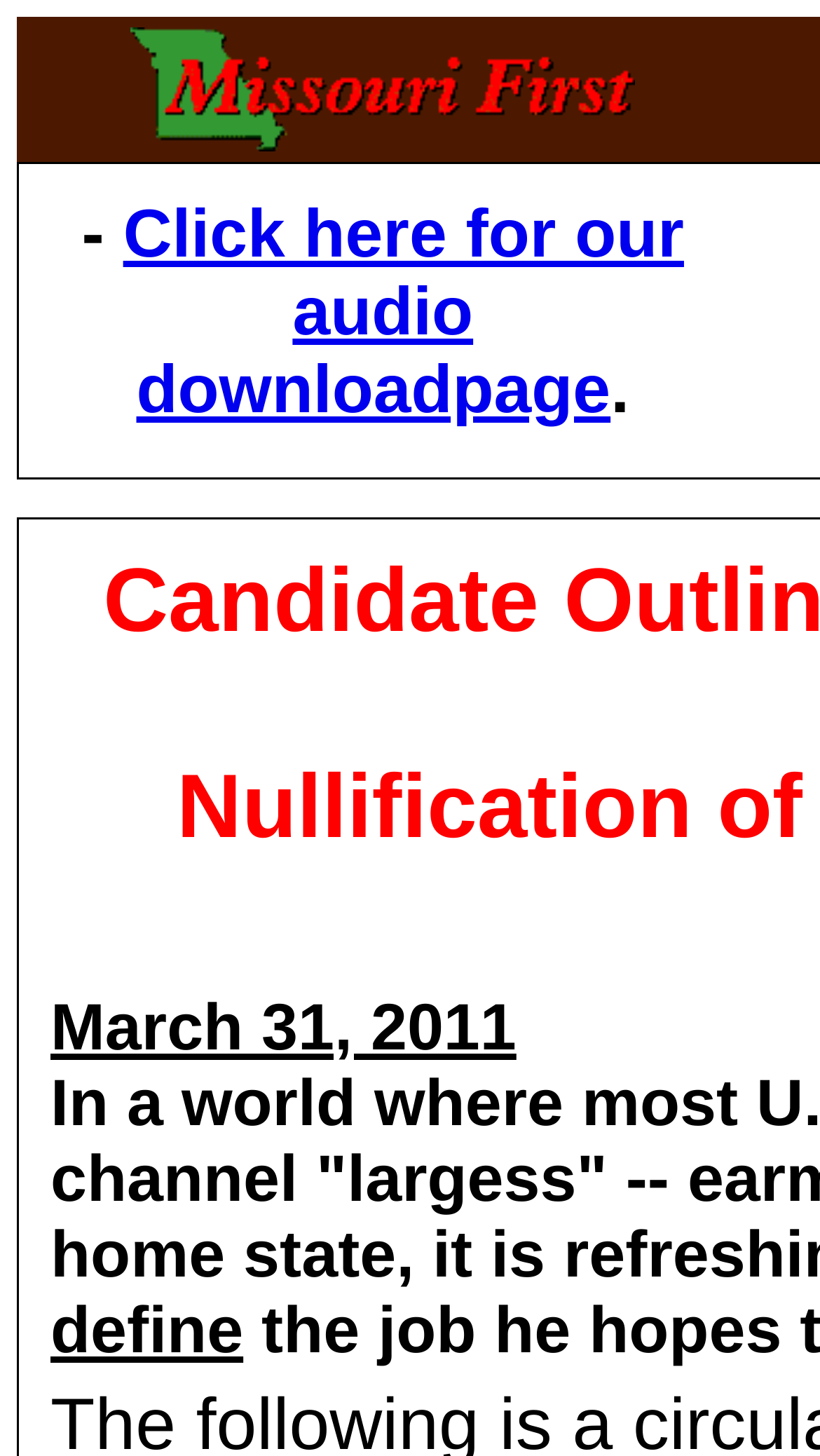Extract the text of the main heading from the webpage.

- Click here for our audio downloadpage.